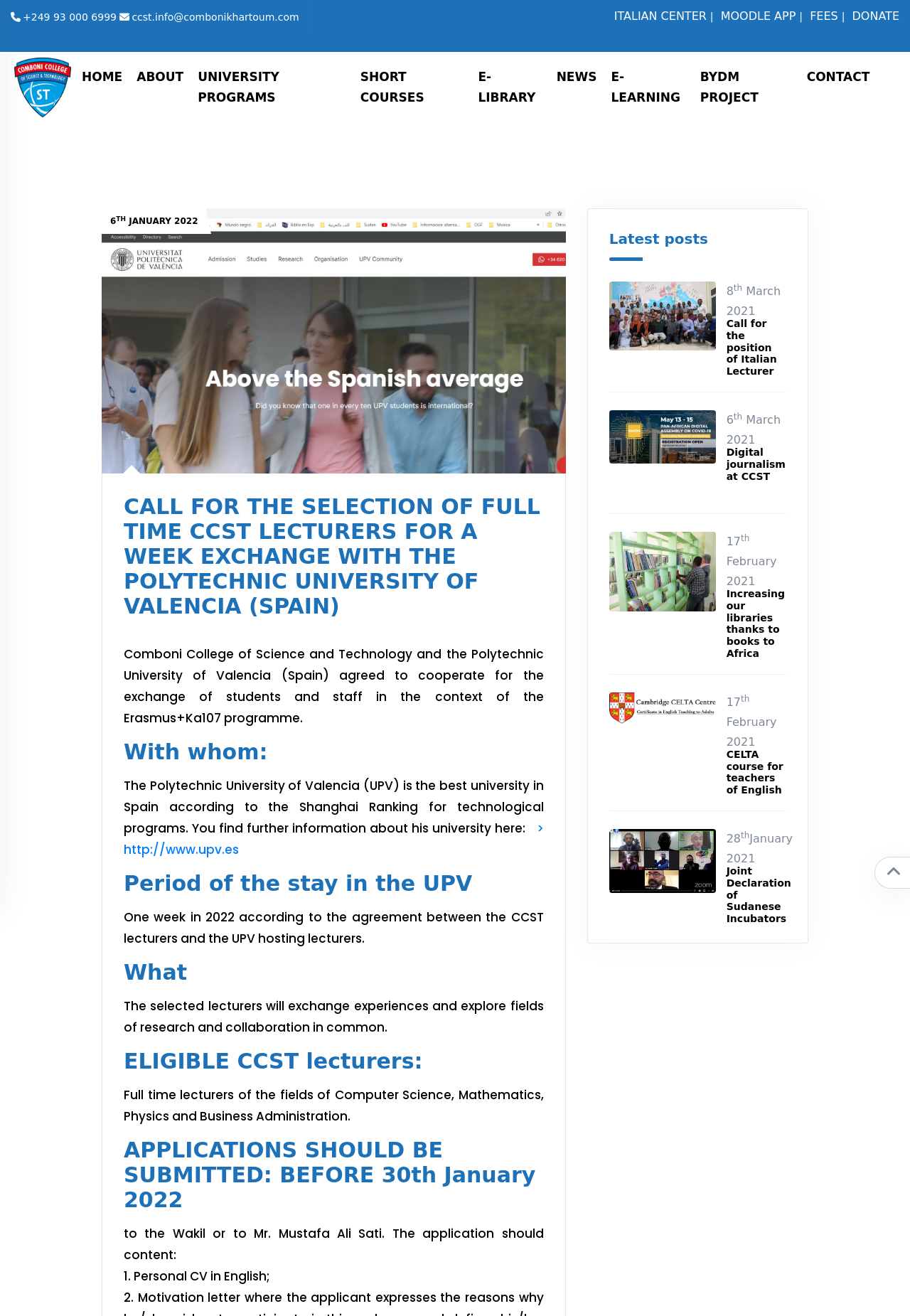Please identify the bounding box coordinates of the element I need to click to follow this instruction: "Visit the 'ITALIAN CENTER'".

[0.671, 0.007, 0.776, 0.017]